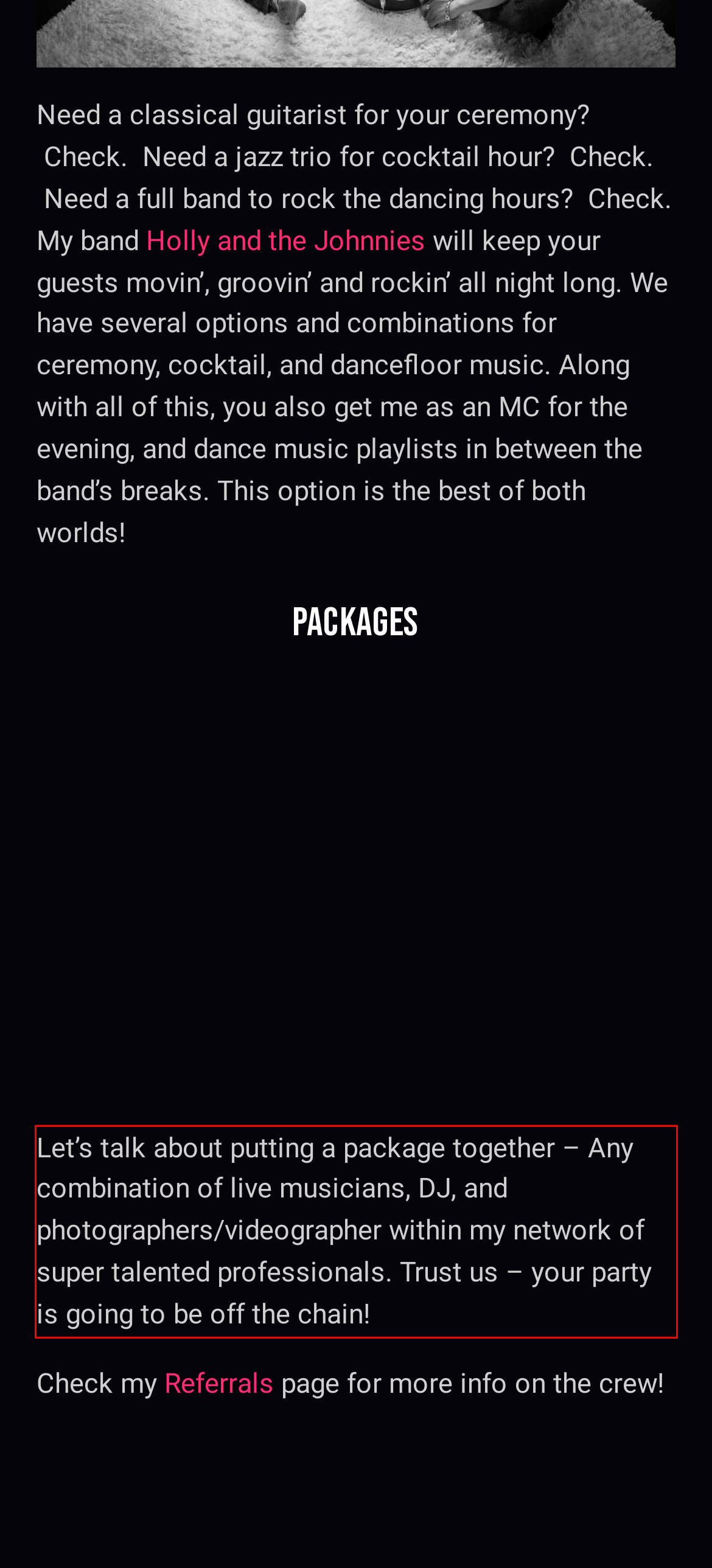Identify and extract the text within the red rectangle in the screenshot of the webpage.

Let’s talk about putting a package together – Any combination of live musicians, DJ, and photographers/videographer within my network of super talented professionals. Trust us – your party is going to be off the chain!